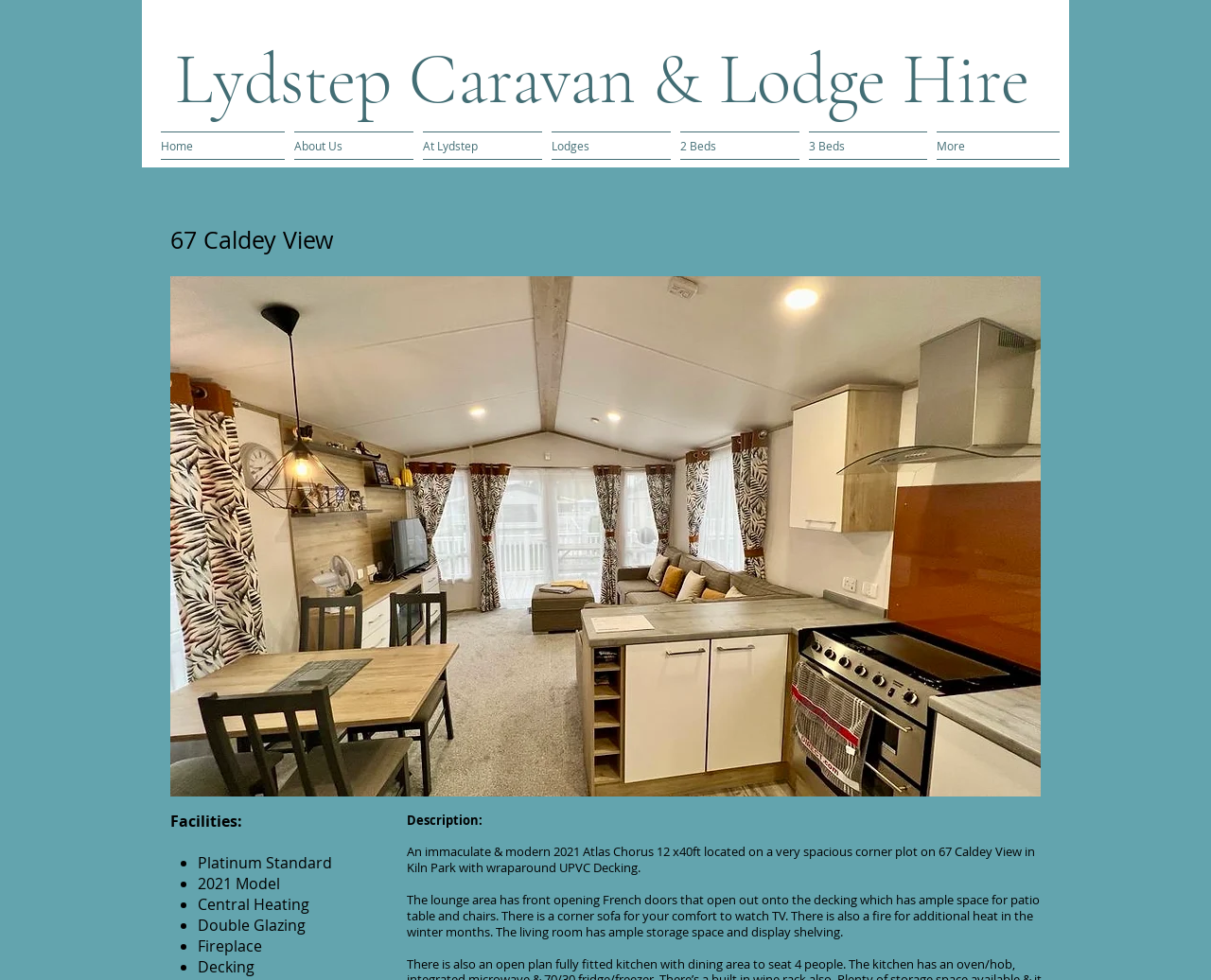Is there a fireplace in the caravan?
Refer to the image and provide a one-word or short phrase answer.

Yes